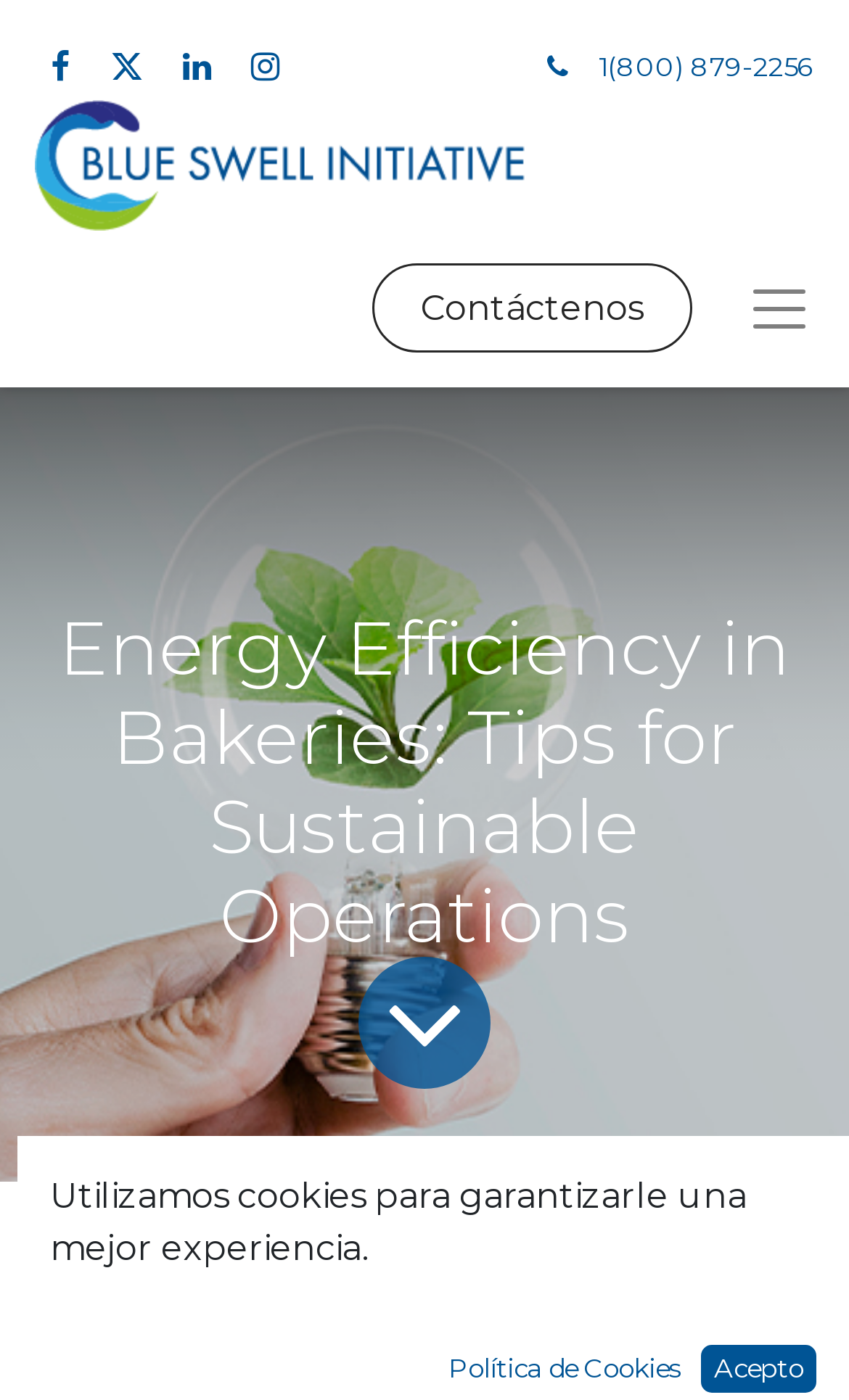Highlight the bounding box coordinates of the region I should click on to meet the following instruction: "Go to Contáctenos".

[0.438, 0.189, 0.815, 0.251]